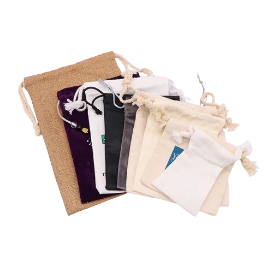How many bags are showcased in the image?
Using the image as a reference, answer the question in detail.

The caption clearly mentions that the image showcases a collection of eight decorative velvet and fabric bags, which allows us to determine the exact number of bags present.